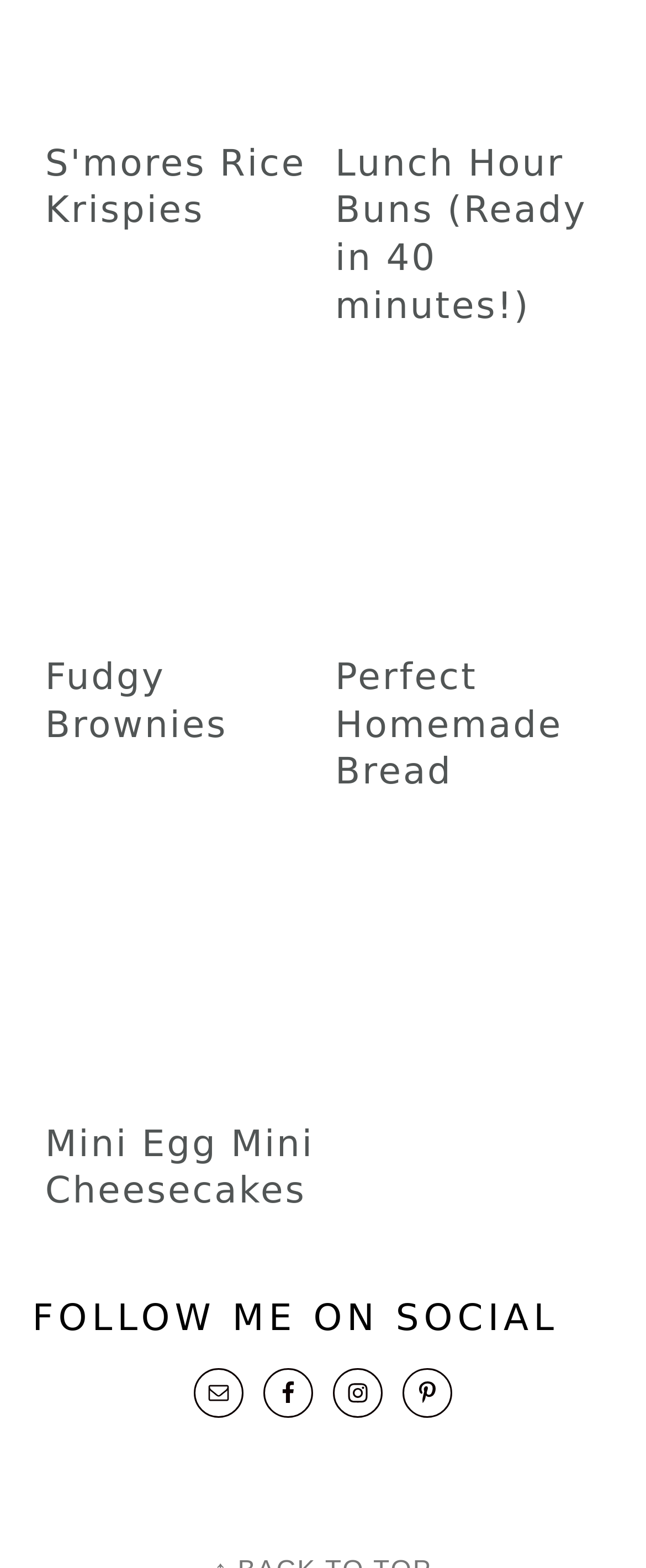What is the name of the second bread recipe?
Please provide a detailed and comprehensive answer to the question.

The second bread recipe is mentioned in the article section of the webpage, which is 'Perfect Homemade Bread'. This can be determined by looking at the article element with the text 'Perfect Homemade Bread'.